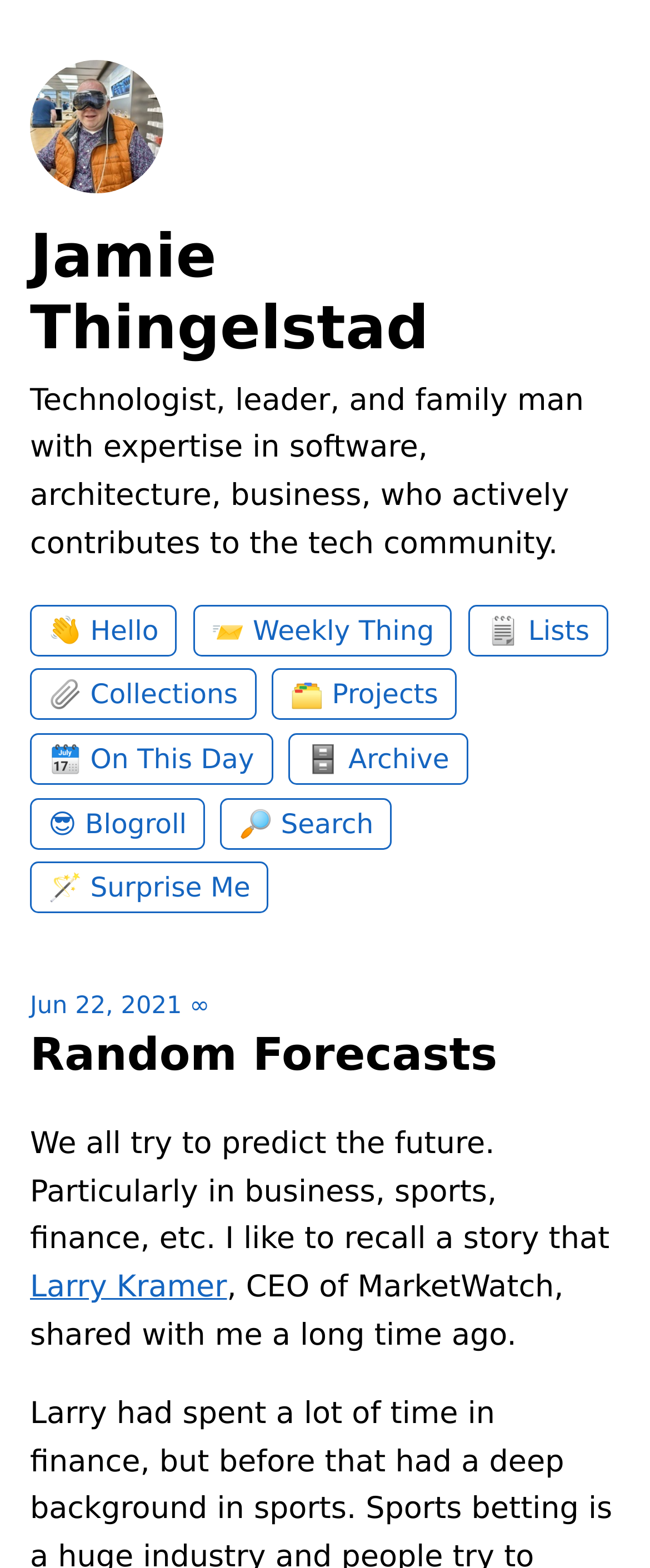Describe the entire webpage, focusing on both content and design.

The webpage is a personal website belonging to Jamie Thingelstad, a technologist, leader, and family man with expertise in software, architecture, business, who actively contributes to the tech community. 

At the top left corner, there is a profile photo of Jamie Thingelstad, accompanied by a heading with his name. Below the profile photo, there is a brief description of Jamie's background and expertise. 

To the right of the profile photo, there are several links, including "Hello", "Weekly Thing", "Lists", "Collections", "Projects", "On This Day", "Archive", "Blogroll", "Search", and "Surprise Me". These links are arranged horizontally, with "Hello" on the left and "Surprise Me" on the right.

Below these links, there is a section titled "Random Forecasts", which appears to be a blog post or article. The article begins with a sentence "We all try to predict the future. Particularly in business, sports, finance, etc." and continues with a story about Larry Kramer, CEO of MarketWatch, that Jamie Thingelstad recalls. The article is divided into several paragraphs, with a link to Larry Kramer's name in the middle of the text.